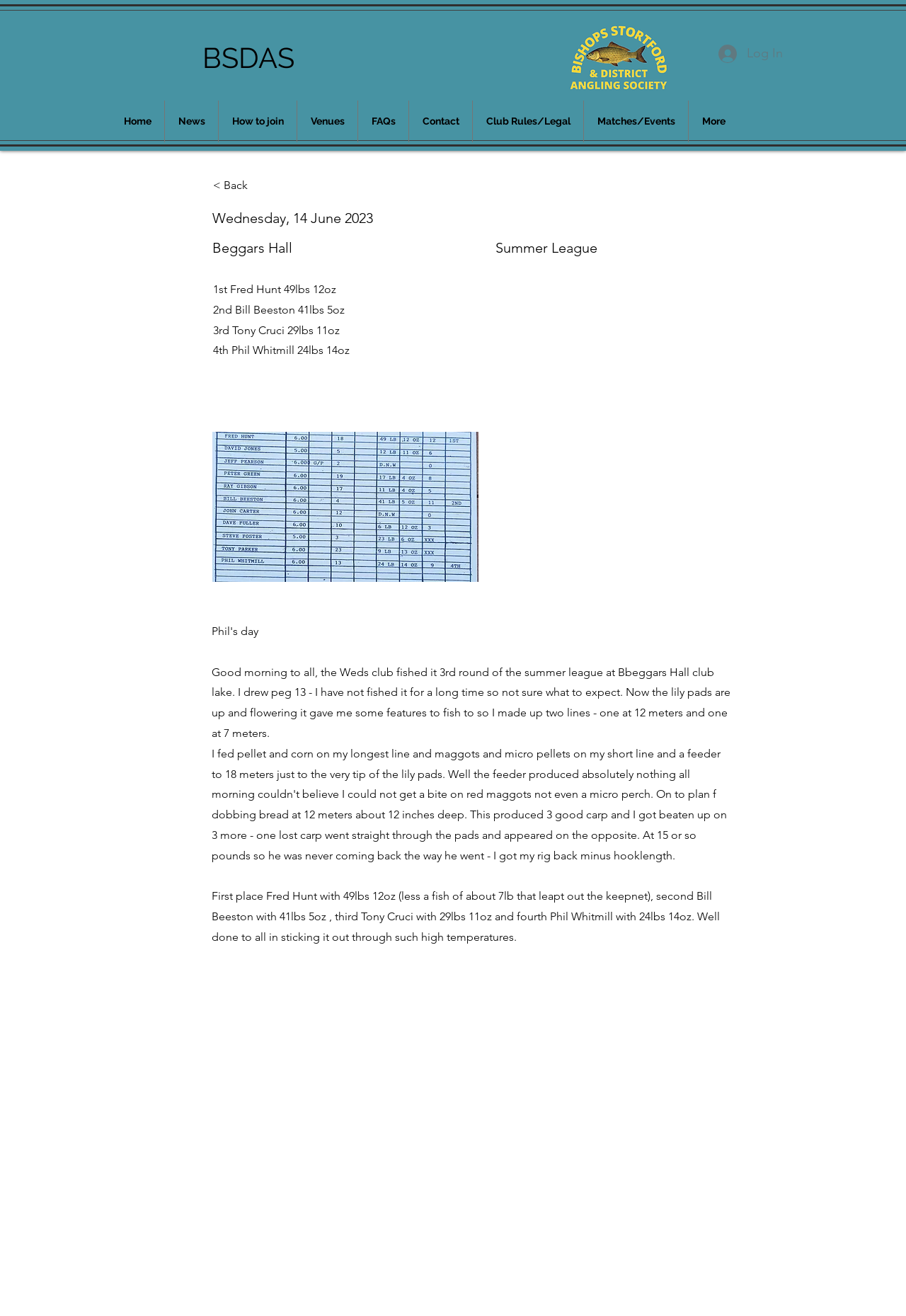Refer to the screenshot and give an in-depth answer to this question: What is the purpose of the 'Log In' button?

I deduced this answer by considering the context of the 'Log In' button, which is typically used to authenticate users and grant access to restricted areas of a website.